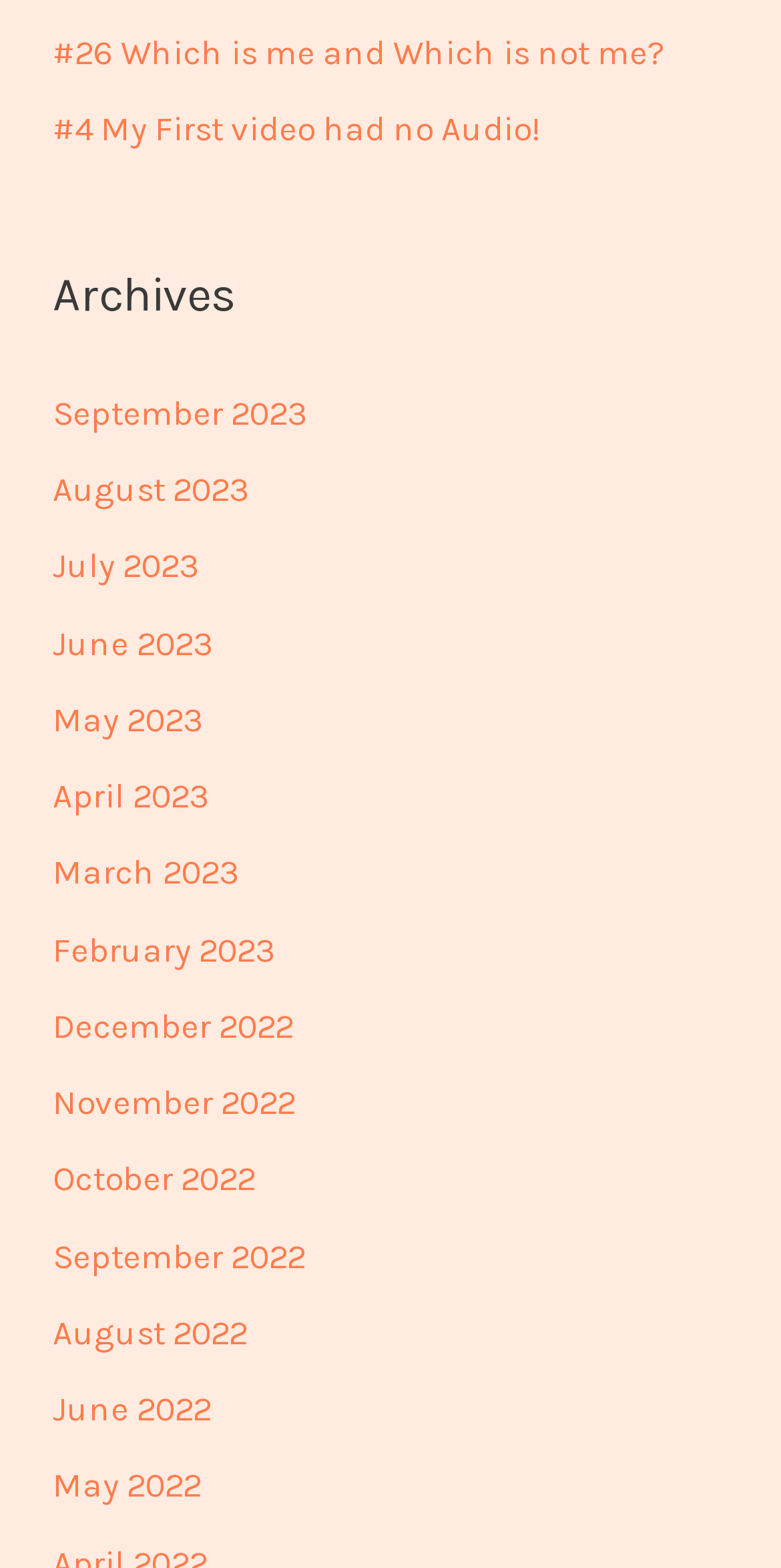What is the category of the webpage content?
Refer to the screenshot and deliver a thorough answer to the question presented.

Based on the structure and content of the webpage, it appears to be a blog, with links to individual posts or articles organized by month under the 'Archives' heading.